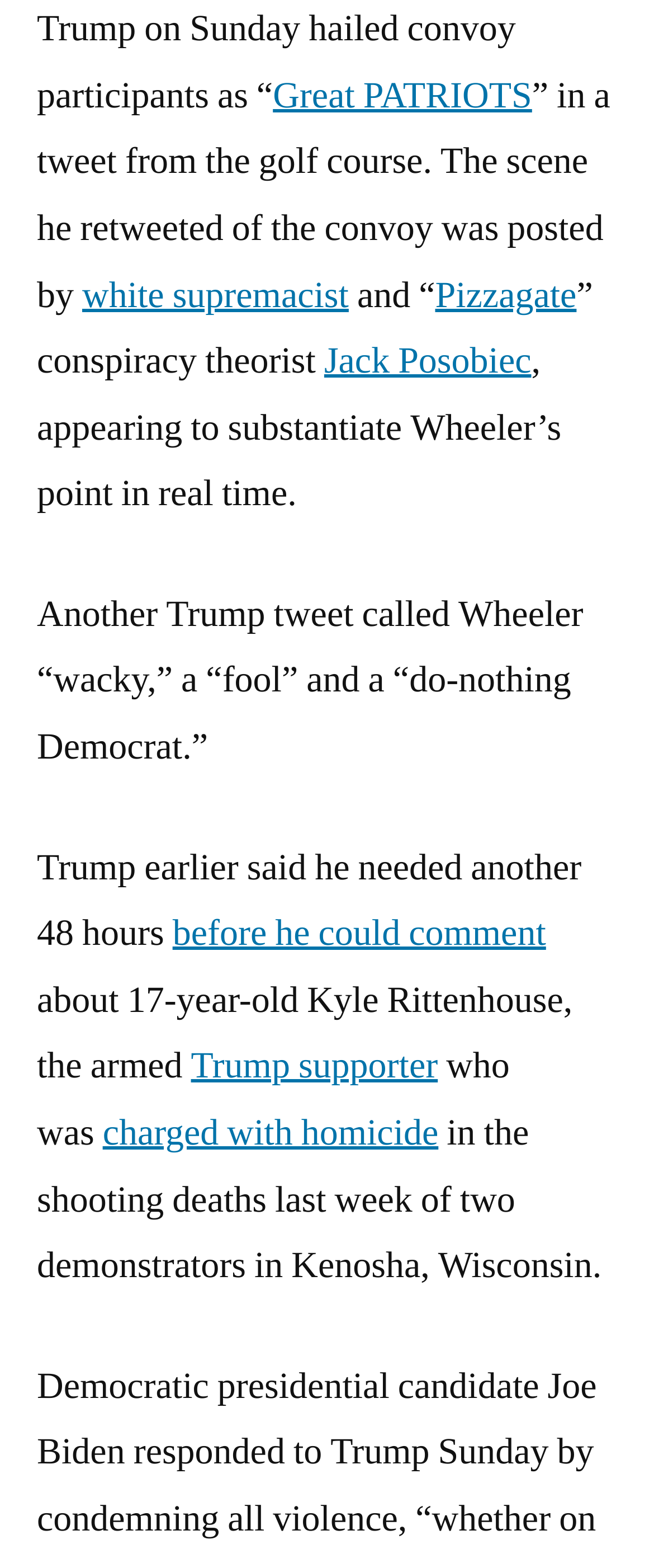Bounding box coordinates are specified in the format (top-left x, top-left y, bottom-right x, bottom-right y). All values are floating point numbers bounded between 0 and 1. Please provide the bounding box coordinate of the region this sentence describes: Pizzagate

[0.665, 0.173, 0.882, 0.203]